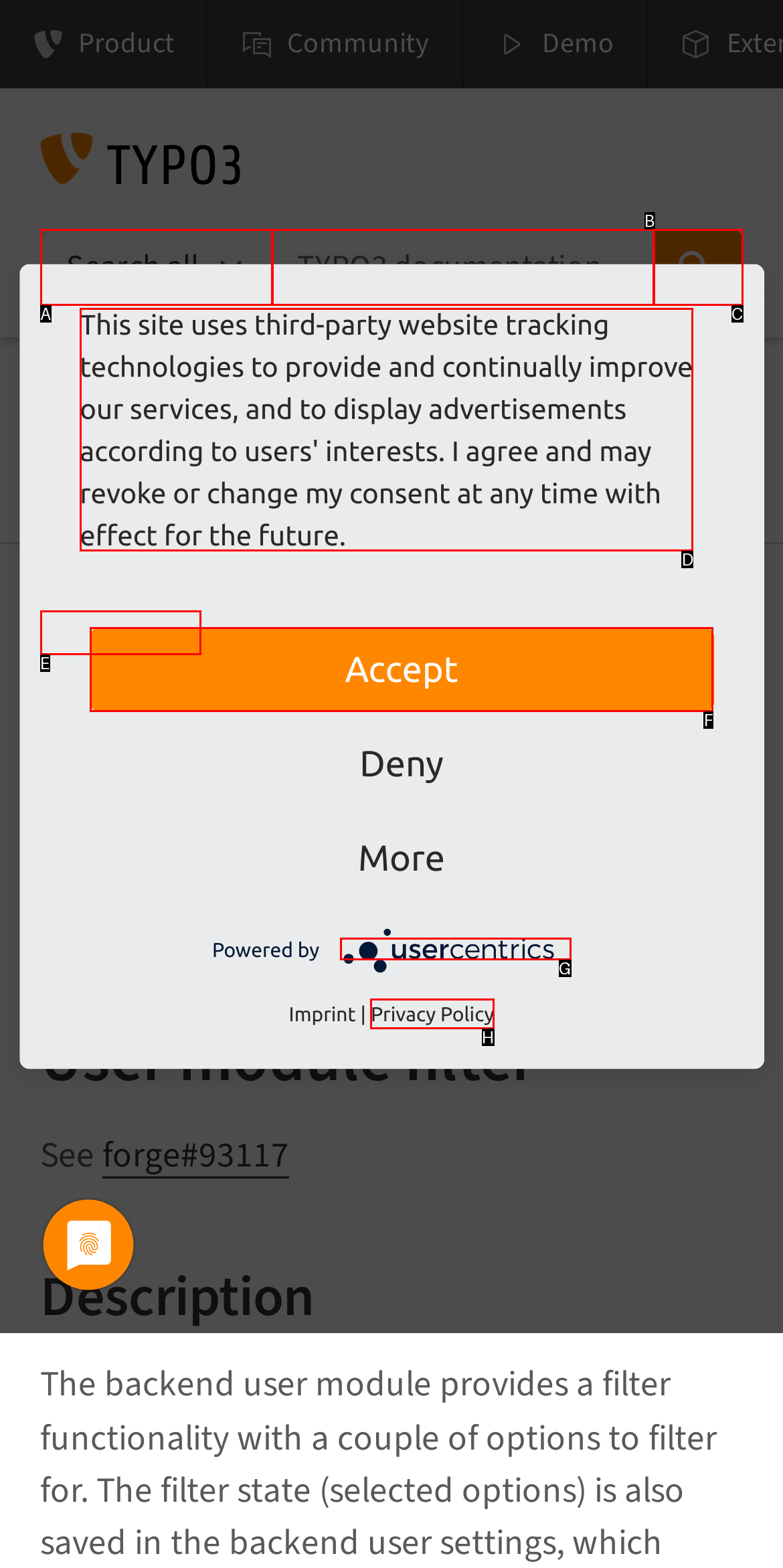From the options presented, which lettered element matches this description: Privacy Policy
Reply solely with the letter of the matching option.

H